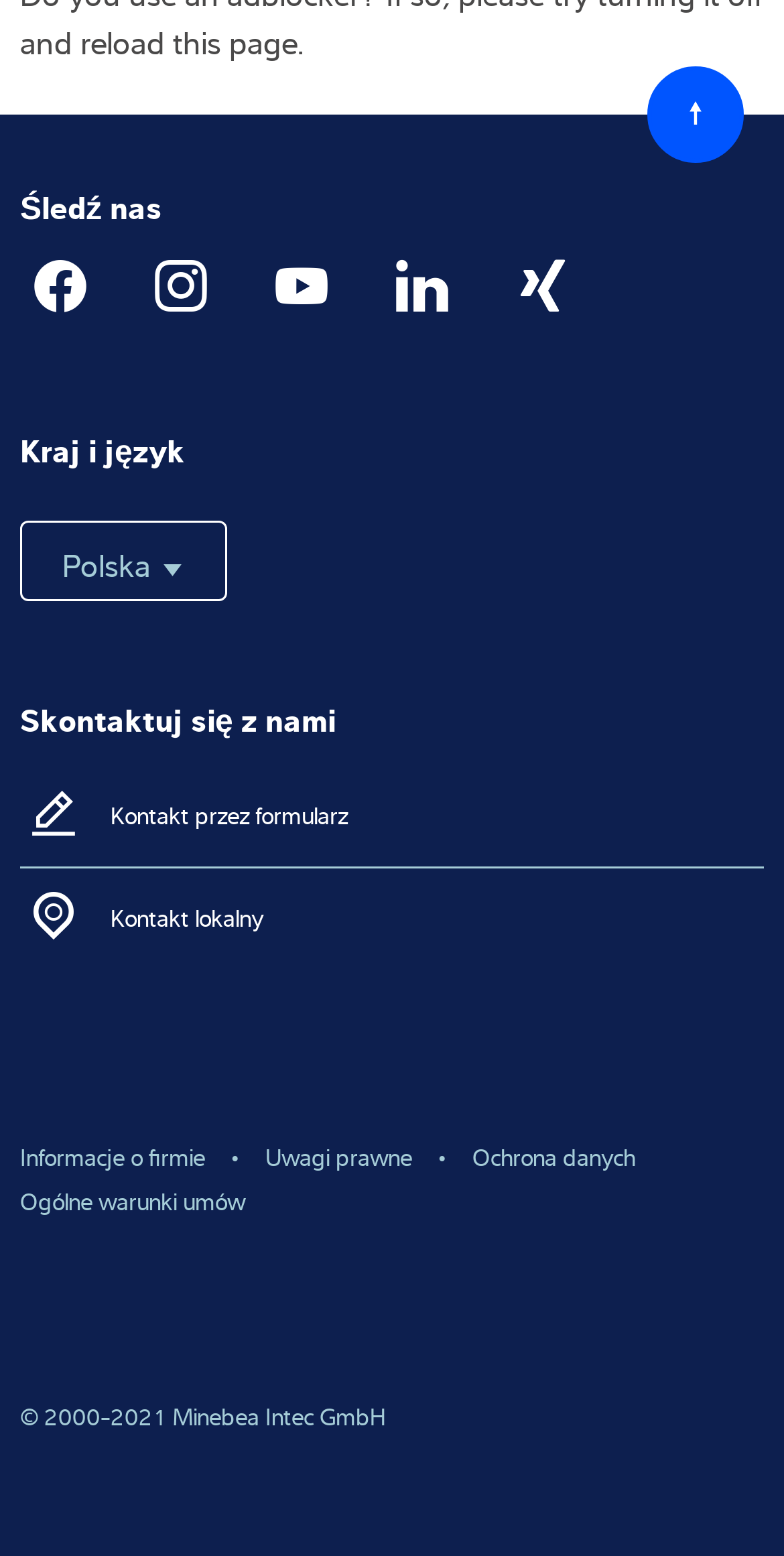Answer in one word or a short phrase: 
How many social media links are present?

5